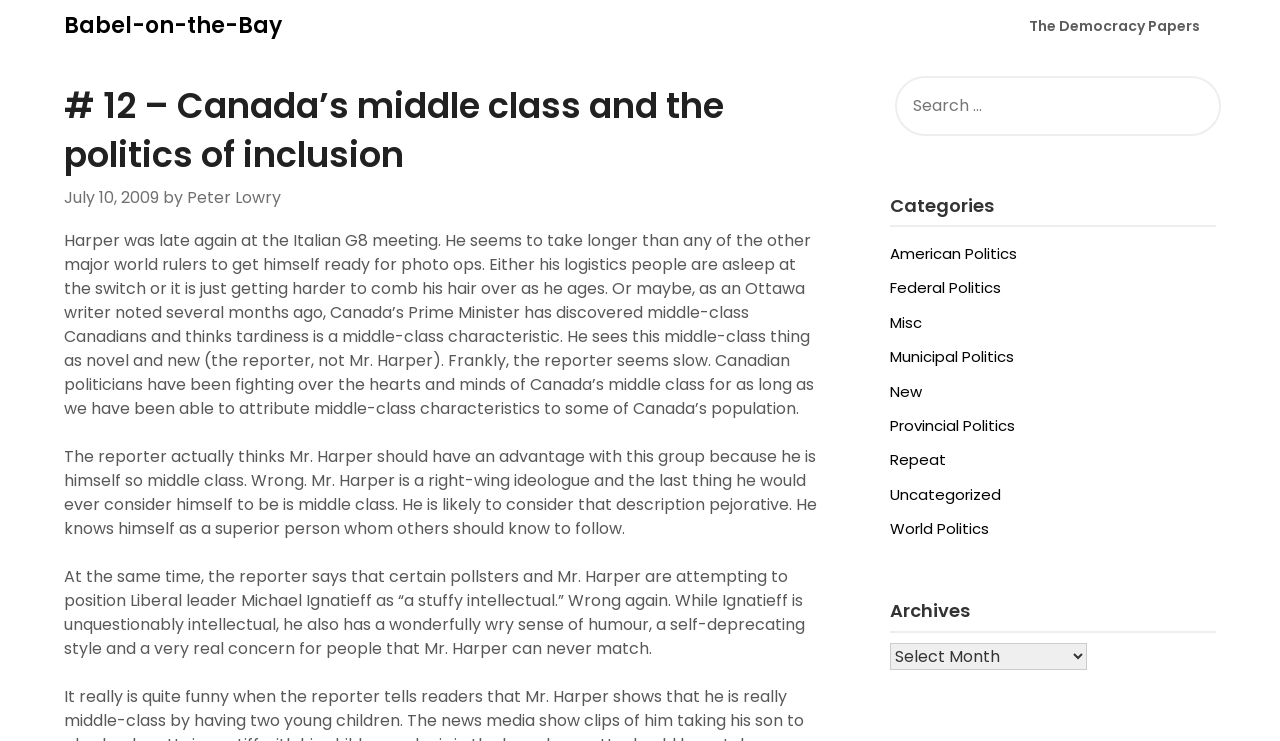Please pinpoint the bounding box coordinates for the region I should click to adhere to this instruction: "Click the link to The Democracy Papers".

[0.791, 0.0, 0.95, 0.071]